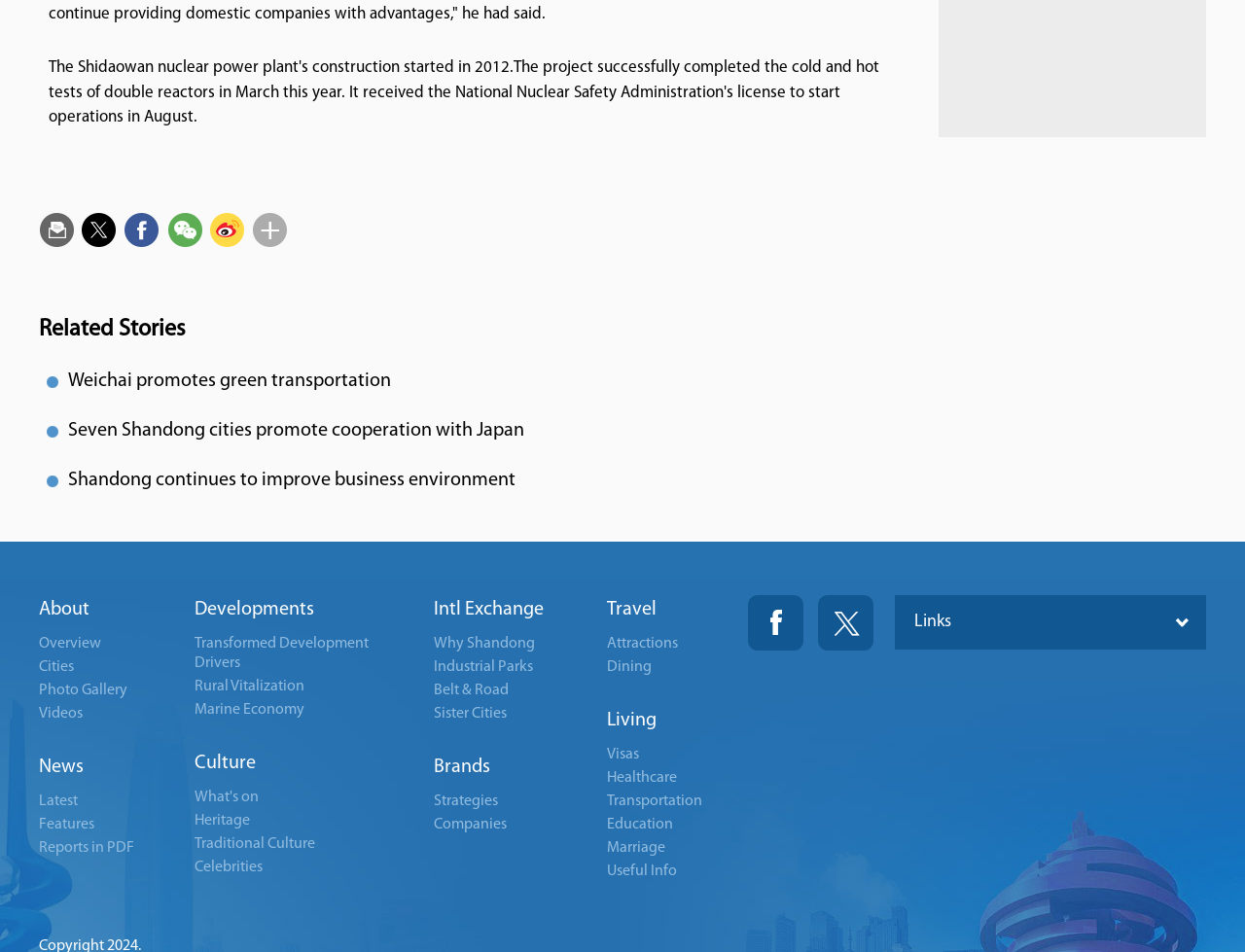Could you specify the bounding box coordinates for the clickable section to complete the following instruction: "Check What's on"?

[0.156, 0.829, 0.208, 0.845]